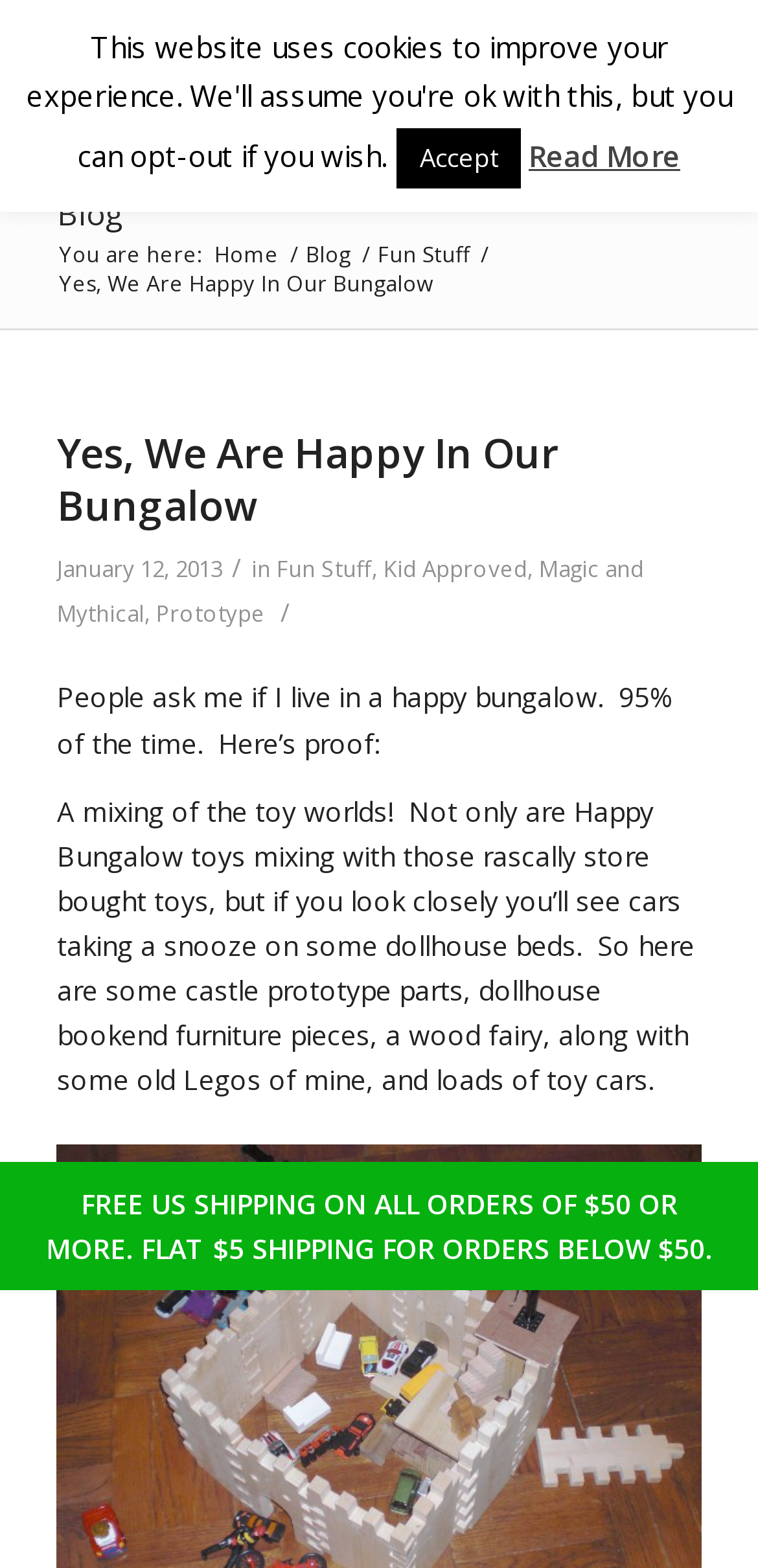Articulate a complete and detailed caption of the webpage elements.

The webpage appears to be a blog post from Happy Bungalow, a toy company. At the top of the page, there is a navigation menu with links to "FREE US SHIPPING", "Happy Bungalow", "Search", and "Menu". Below this, there is a secondary navigation menu with links to "Blog", "Home", and "Fun Stuff".

The main content of the page is a blog post titled "Yes, We Are Happy In Our Bungalow". The title is displayed prominently at the top of the content area, followed by the date "January 12, 2013". The post is categorized under "Fun Stuff", "Kid Approved", "Magic and Mythical", and "Prototype".

The blog post itself is a descriptive text that talks about the mixing of toy worlds, with Happy Bungalow toys interacting with store-bought toys and other objects like dollhouse beds and Legos. The text is accompanied by no images, but it is likely that images were intended to be displayed alongside the text.

At the bottom of the page, there is a call-to-action button labeled "Accept" and a link to "Read More".